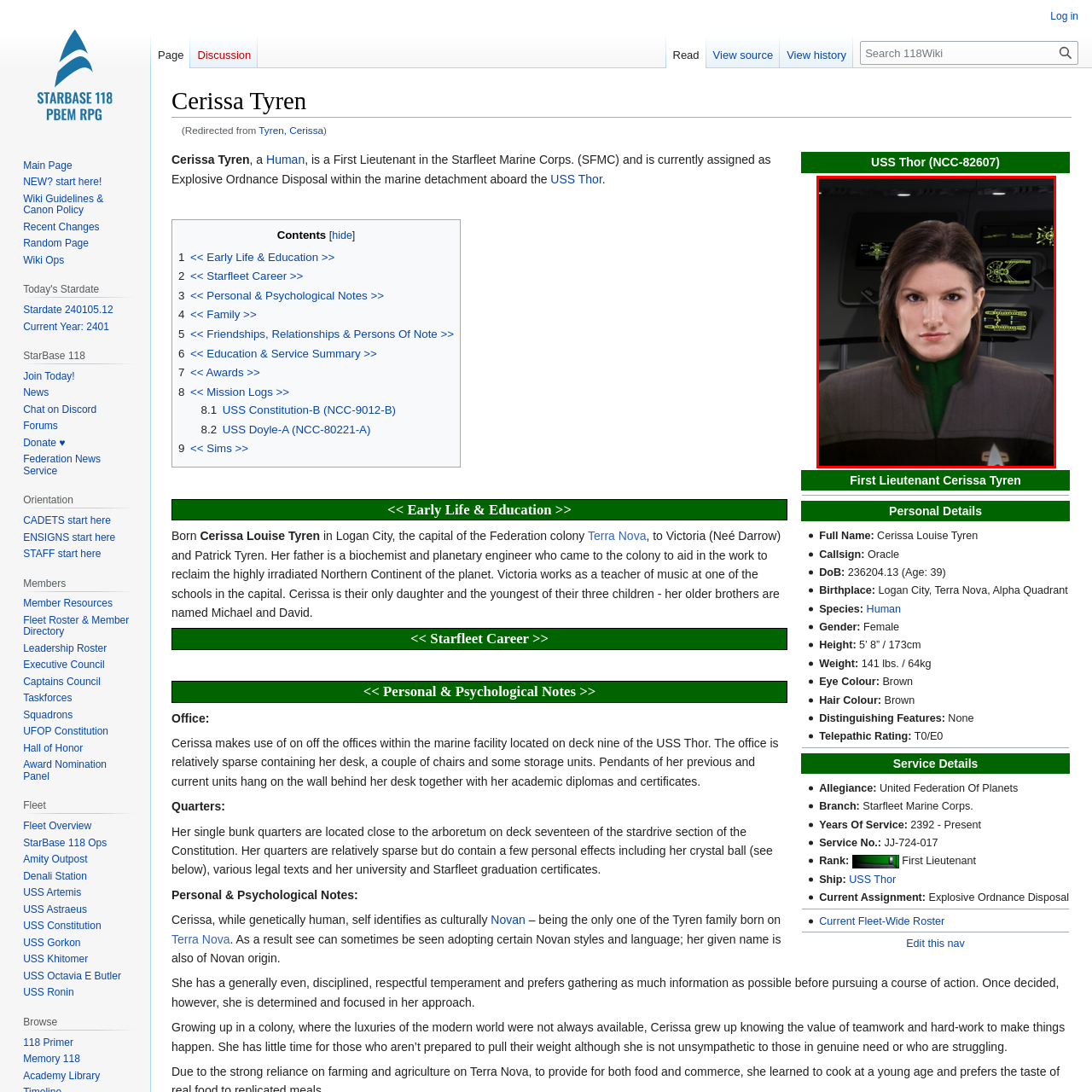What is the name of the ship Cerissa is serving on?
Observe the image inside the red bounding box and give a concise answer using a single word or phrase.

USS Thor